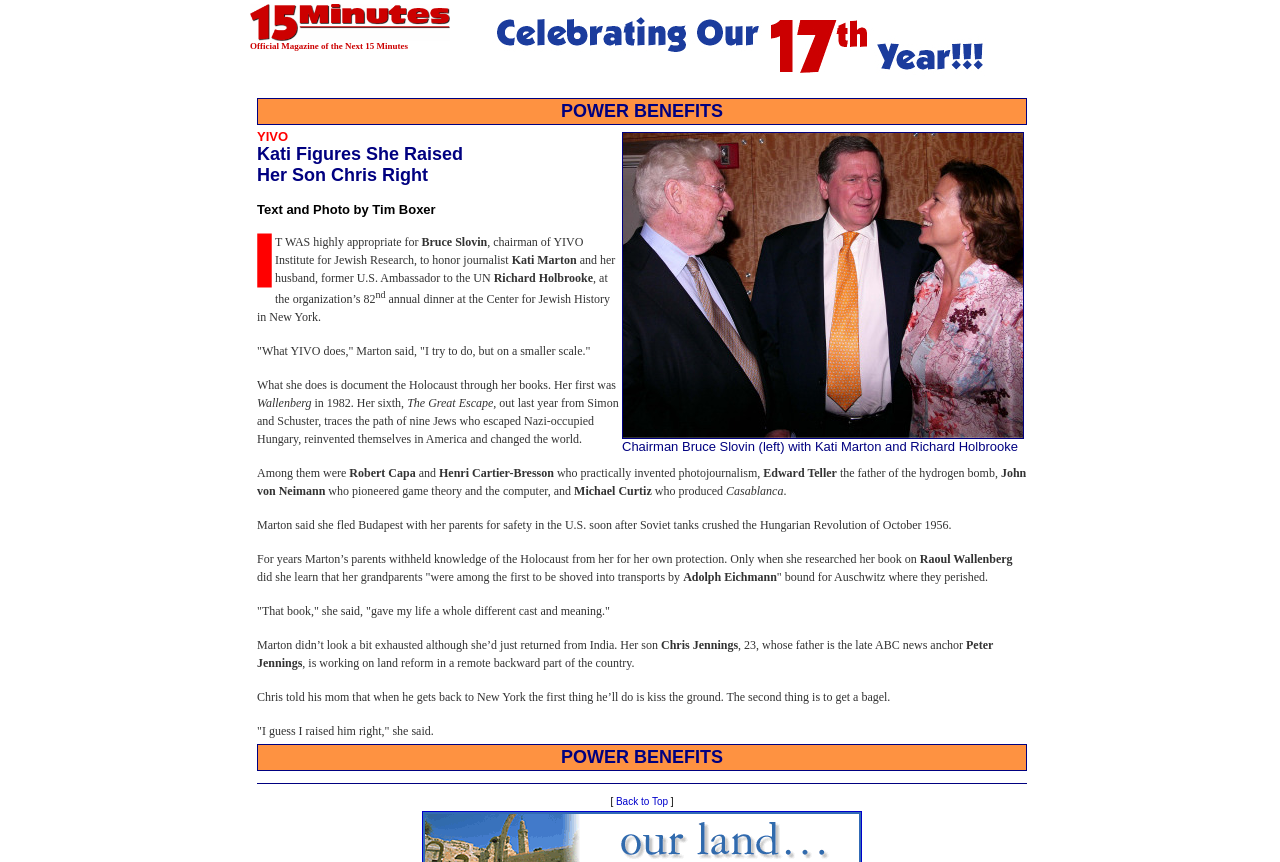What is the name of the magazine?
Please give a detailed and elaborate explanation in response to the question.

The name of the magazine can be found in the first LayoutTableCell element, which contains the text '15 Minutes Magazine - The Magazine of Society and Celebrity Celebrating Our 17TH Year! Official Magazine of the Next 15 Minutes'.